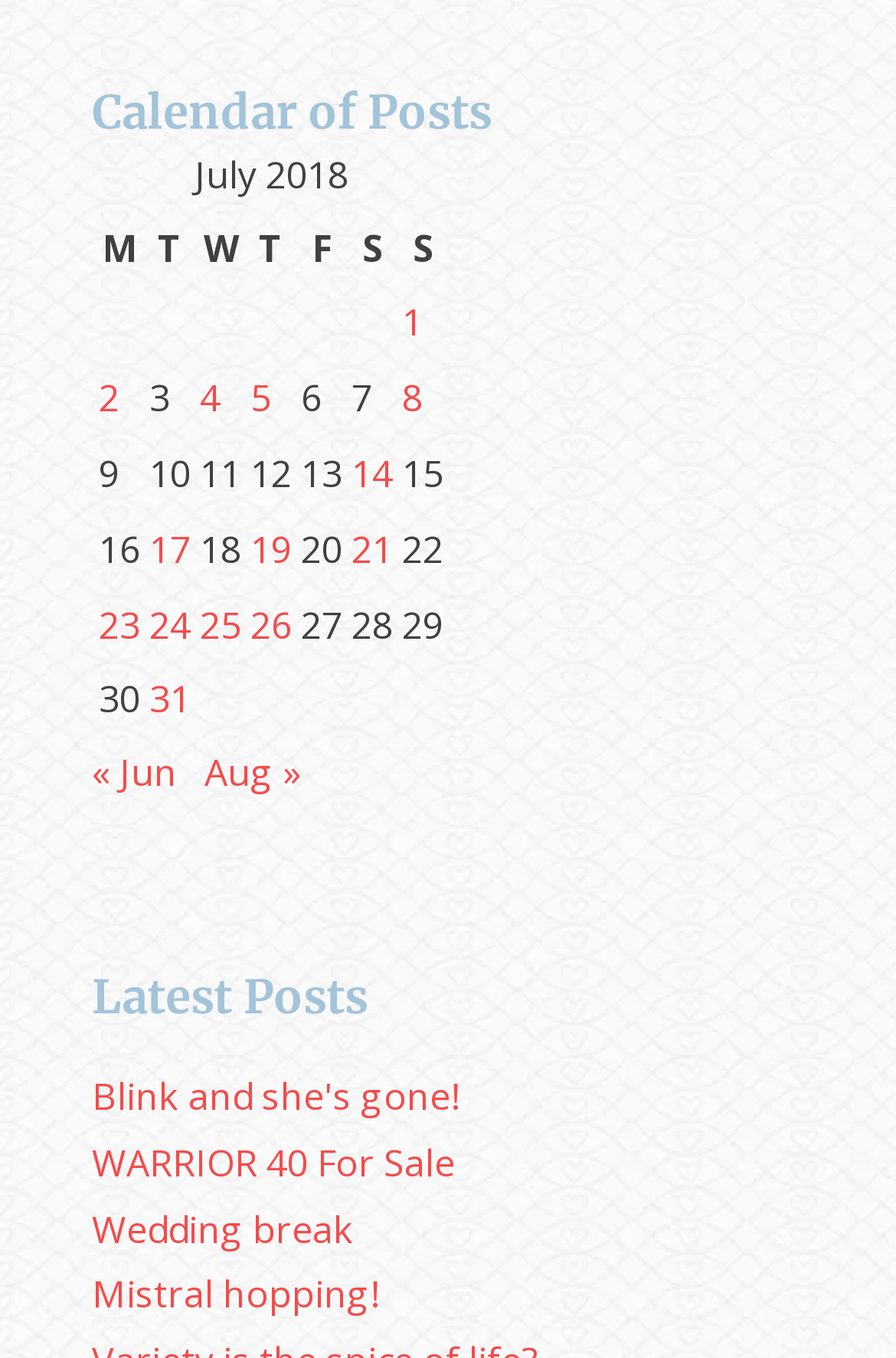Answer the question briefly using a single word or phrase: 
How many days are listed in the calendar?

31